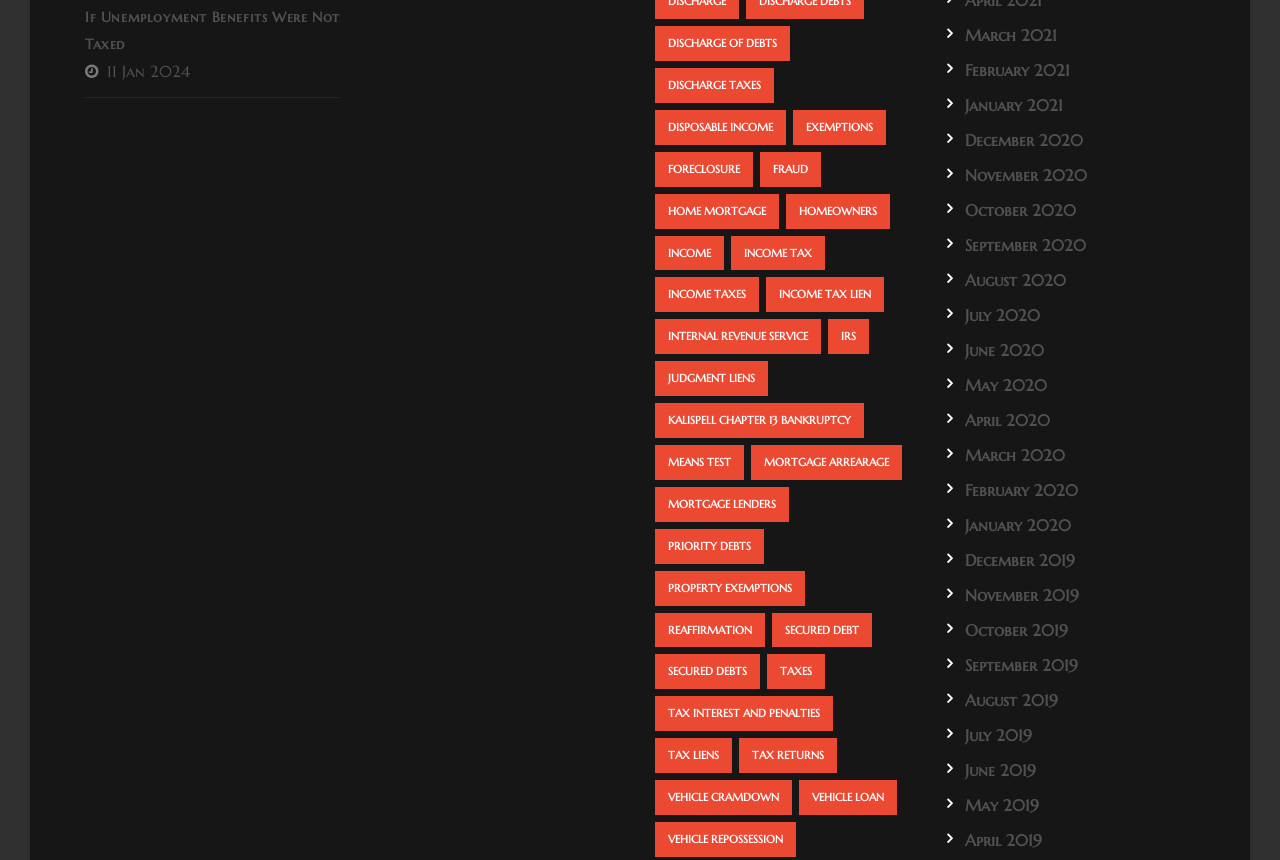Calculate the bounding box coordinates of the UI element given the description: "IRS".

[0.647, 0.371, 0.679, 0.412]